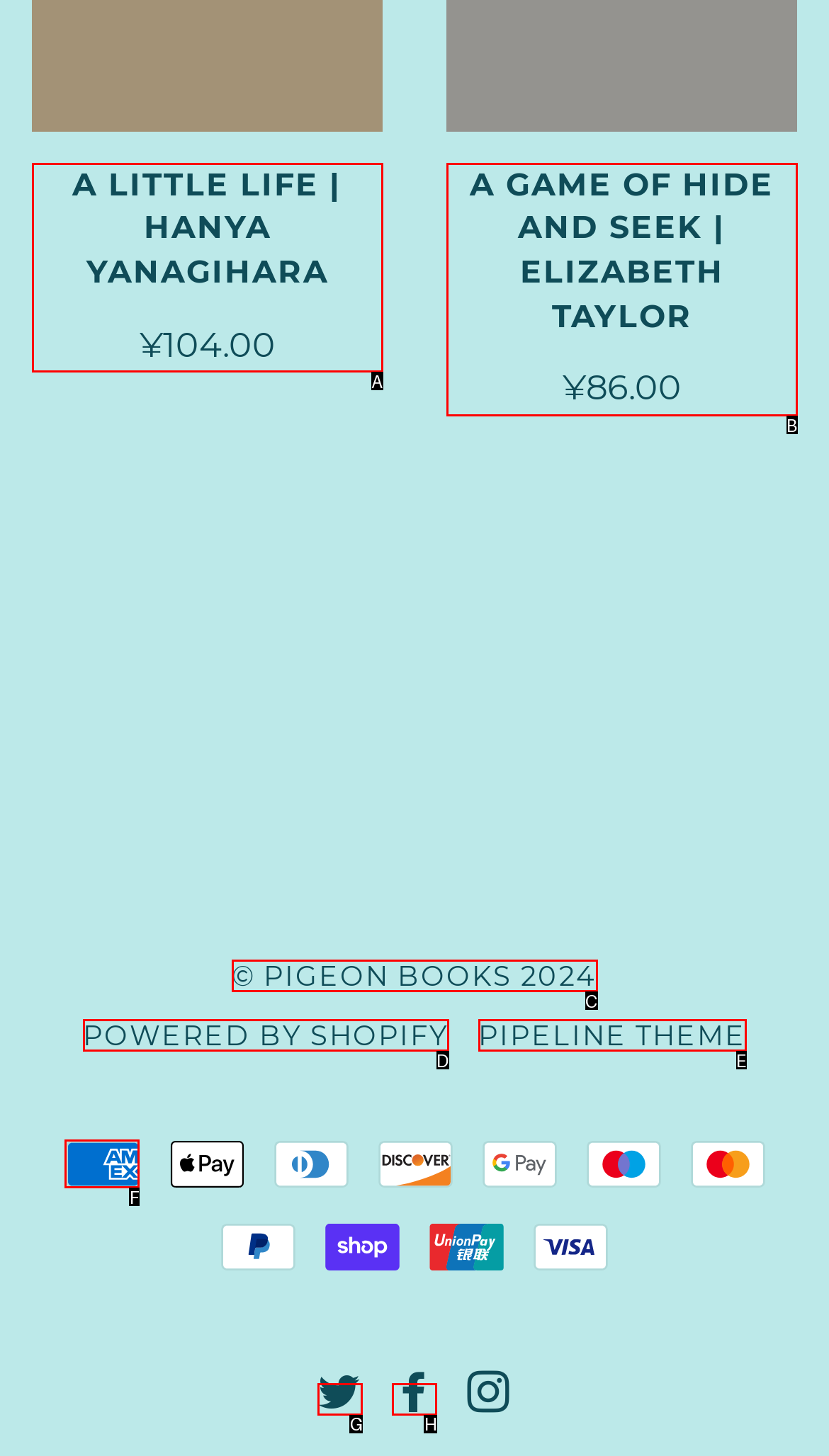Which option should I select to accomplish the task: Pay with American Express? Respond with the corresponding letter from the given choices.

F